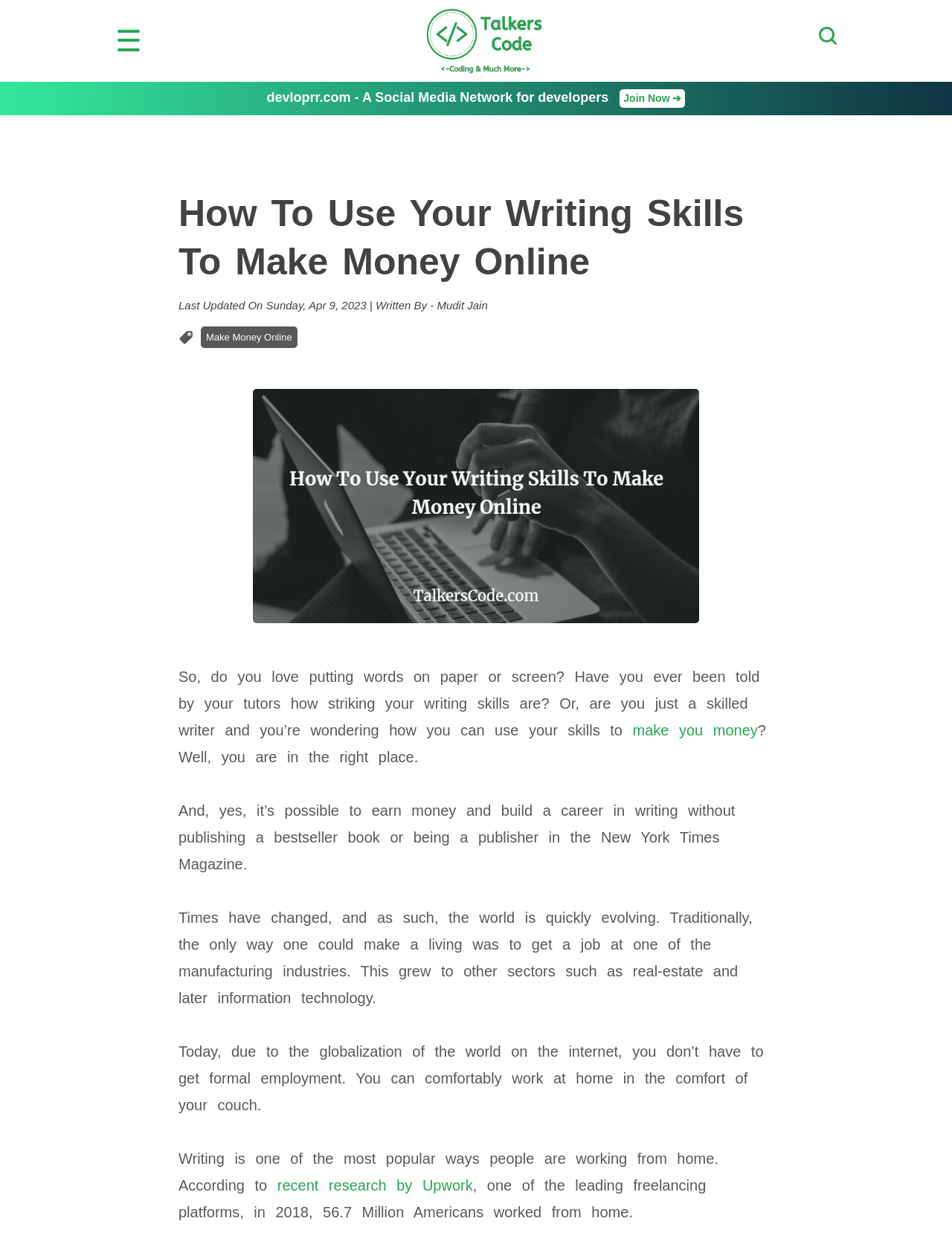What is the logo of the website?
Using the visual information from the image, give a one-word or short-phrase answer.

TalkersCode Website Logo